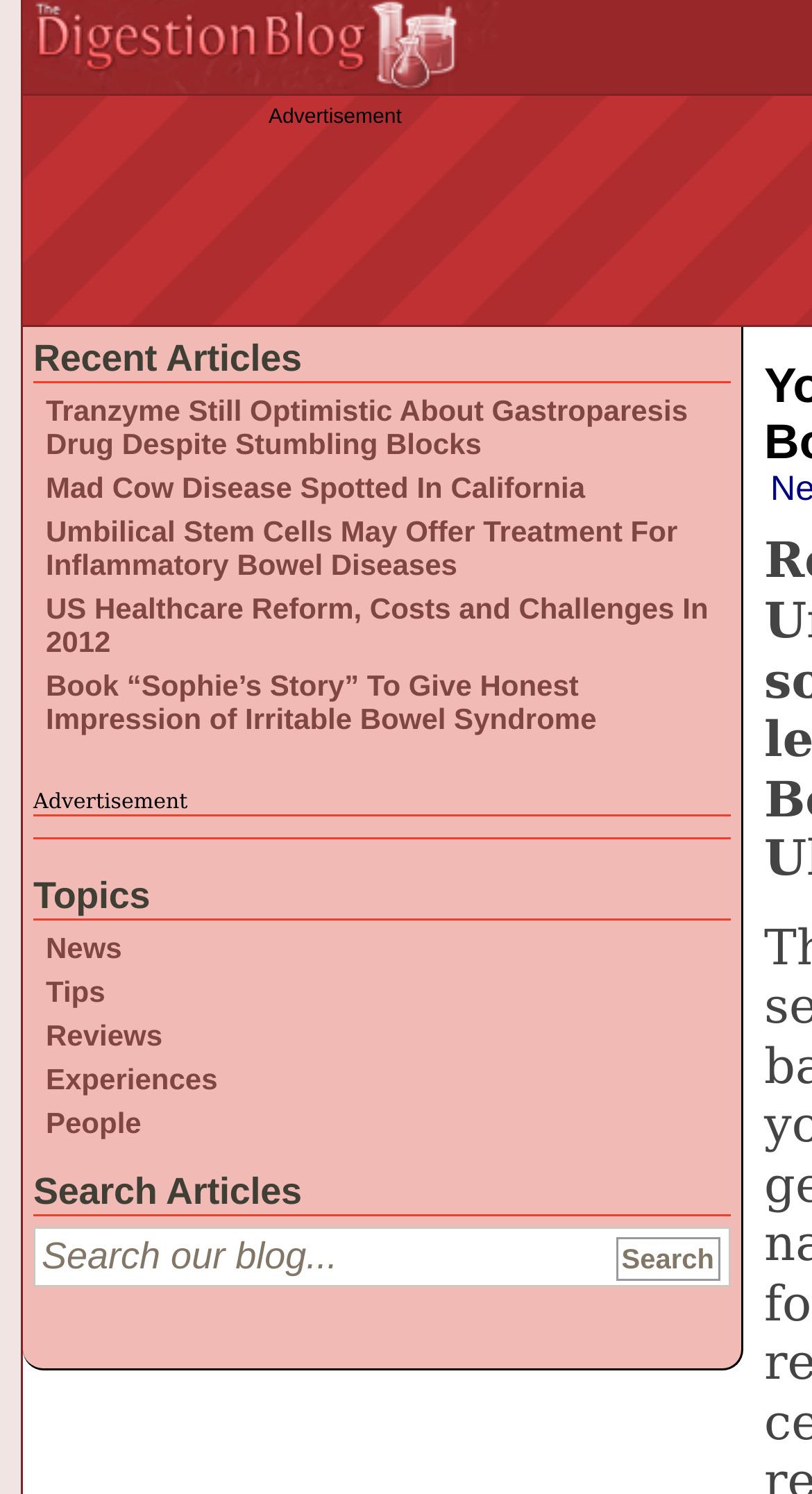Please use the details from the image to answer the following question comprehensively:
How many recent articles are listed?

Under the 'Recent Articles' section, I can see five links to different articles. Therefore, there are five recent articles listed.